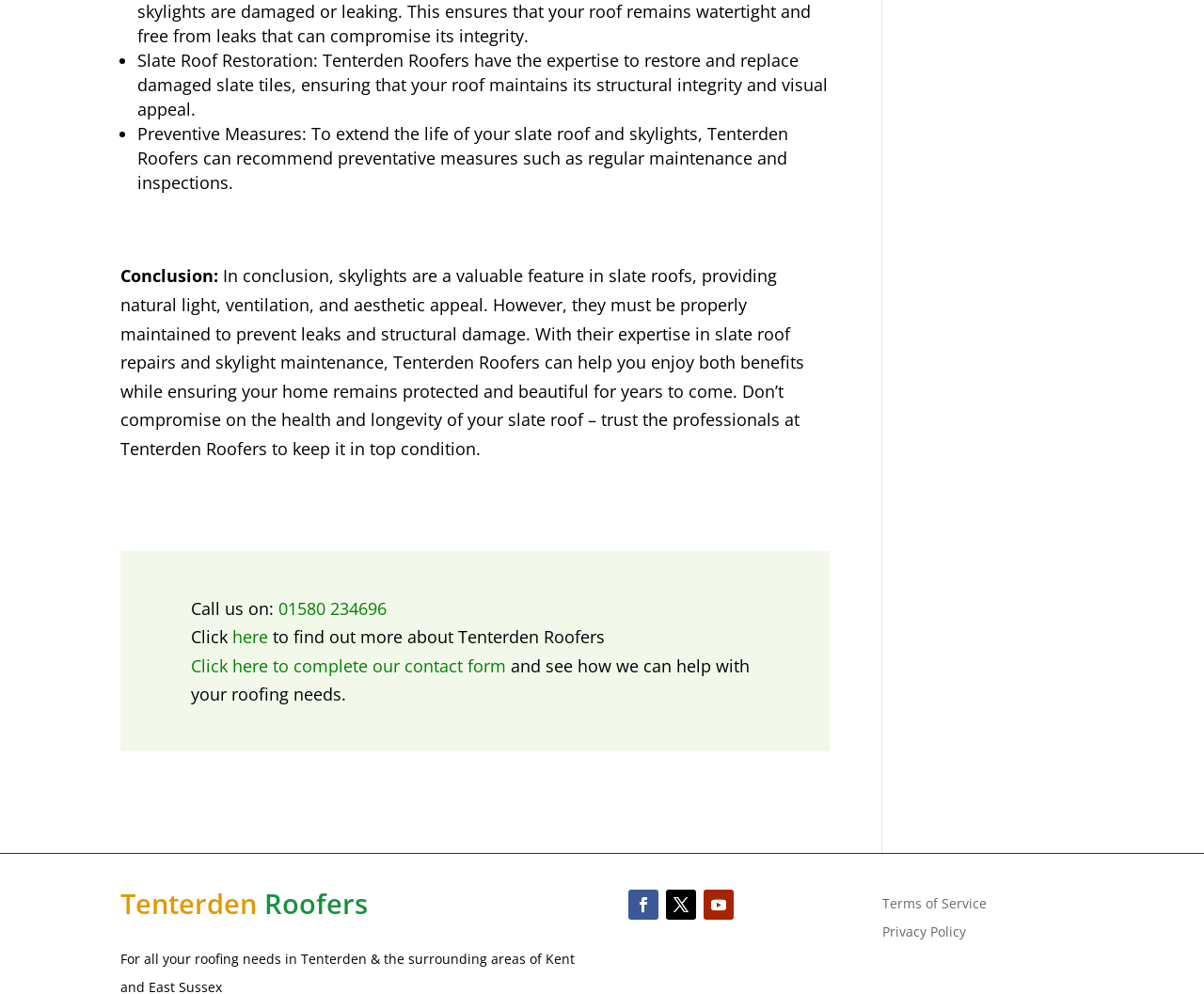Pinpoint the bounding box coordinates of the clickable element needed to complete the instruction: "Click to find out more about Tenterden Roofers". The coordinates should be provided as four float numbers between 0 and 1: [left, top, right, bottom].

[0.193, 0.629, 0.223, 0.652]